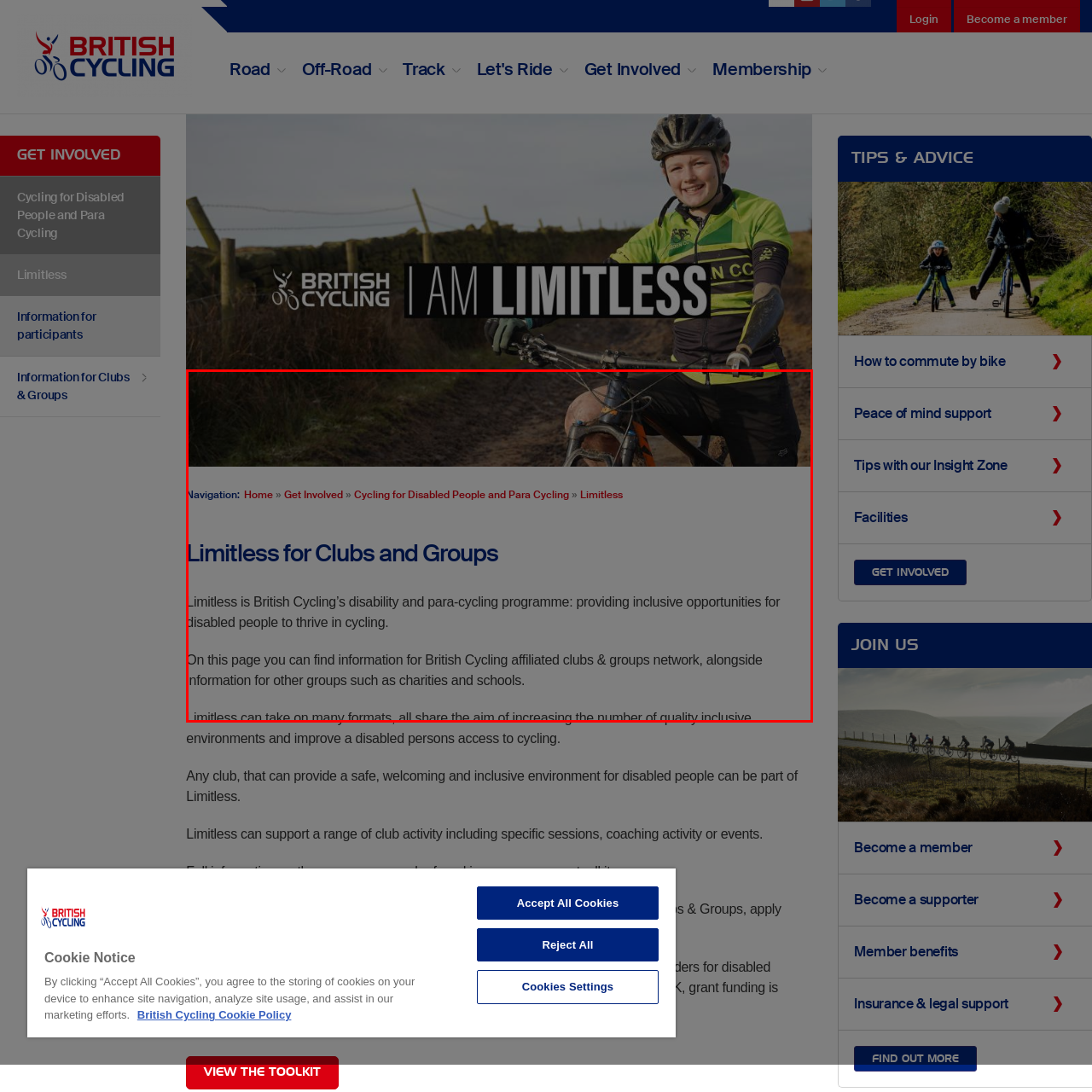Provide an extensive and detailed caption for the image section enclosed by the red boundary.

The image accompanies the section titled "Limitless for Clubs and Groups," highlighting British Cycling's commitment to disability and para-cycling programs. It provides inclusive opportunities aimed at empowering disabled individuals to thrive in cycling. The caption suggests a supportive environment where disabled participants can access resources and information related to affiliated clubs and groups, such as those catering to charities and schools. The backdrop features a cyclist, symbolizing the active engagement and diverse participation encouraged by the program. This initiative is part of a broader effort to enhance the inclusivity and quality of cycling experiences for everyone.